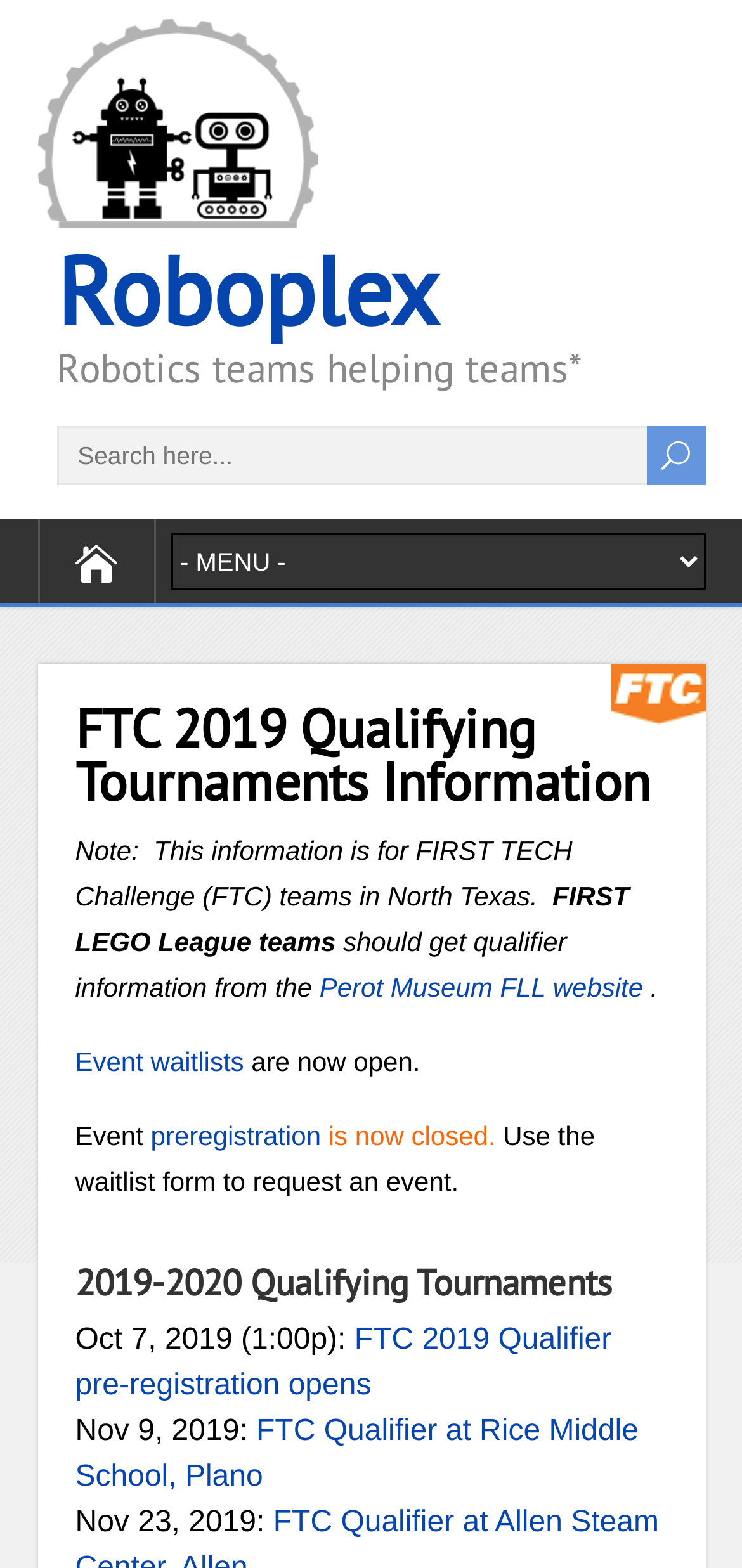Determine the coordinates of the bounding box for the clickable area needed to execute this instruction: "Select an option from the dropdown".

[0.23, 0.34, 0.95, 0.376]